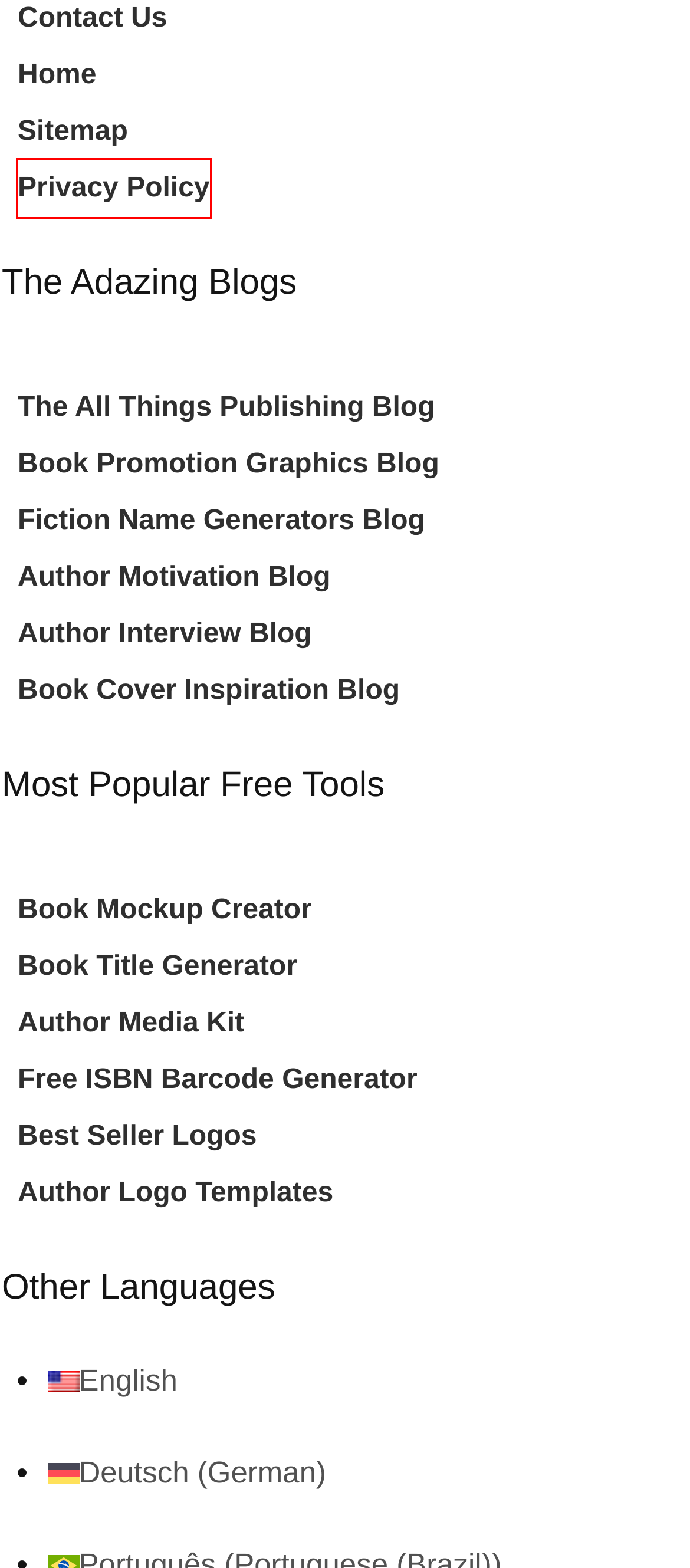You are given a screenshot of a webpage with a red rectangle bounding box around an element. Choose the best webpage description that matches the page after clicking the element in the bounding box. Here are the candidates:
A. Get Your Author Media Kit for Free
B. Adazing - hilft Ihnen, Ihre Bücher zu vermarkten und zu verkaufen
C. Free ISBN Barcode Generator for Your Book
D. 6 Styles of Amazon Best Seller Logo
E. Author Motivation Blog · Adazing
F. Book Promotion Graphics · Adazing
G. Blog · Adazing
H. Privacy Policy · Adazing

H